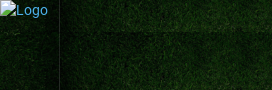Where is the logo positioned?
Based on the visual details in the image, please answer the question thoroughly.

According to the caption, the logo is positioned prominently at the top left of the webpage, which means it is located in the upper left corner of the image.